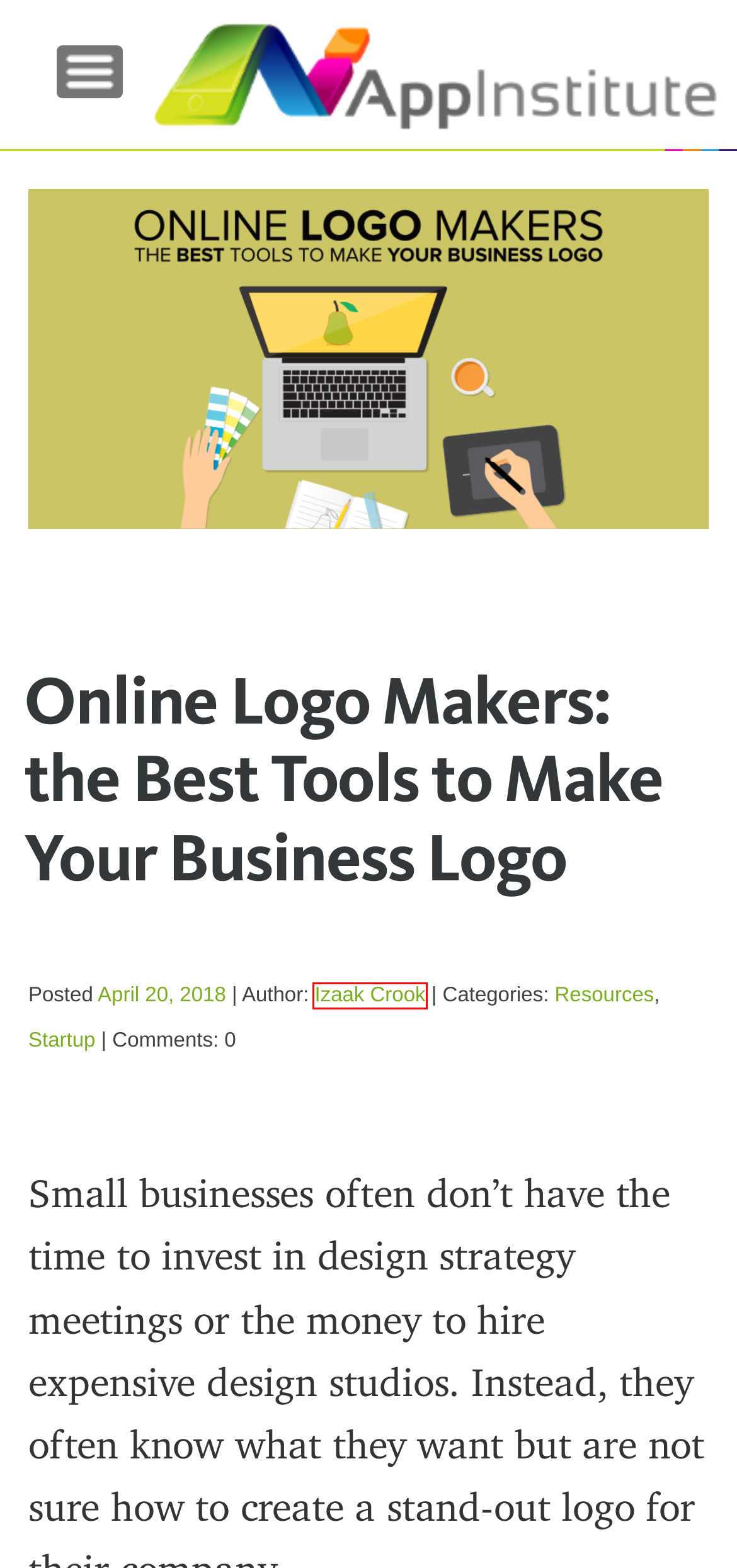Examine the screenshot of a webpage featuring a red bounding box and identify the best matching webpage description for the new page that results from clicking the element within the box. Here are the options:
A. Coffee Shop Marketing Ideas to Supercharge Your Business
B. Izaak Crook, Author at AppInstitute
C. Resources and Tools for Small Businesses - AppInstitute Blog
D. Hire a Pro - Premium App Build
E. Press Resources | AppInstitute
F. The Best Tools for Smart but Busy Magazine Publishers
G. App Tools | A Complete List Of The Best Mobile App Development Tools
H. Startup Archives - AppInstitute

B